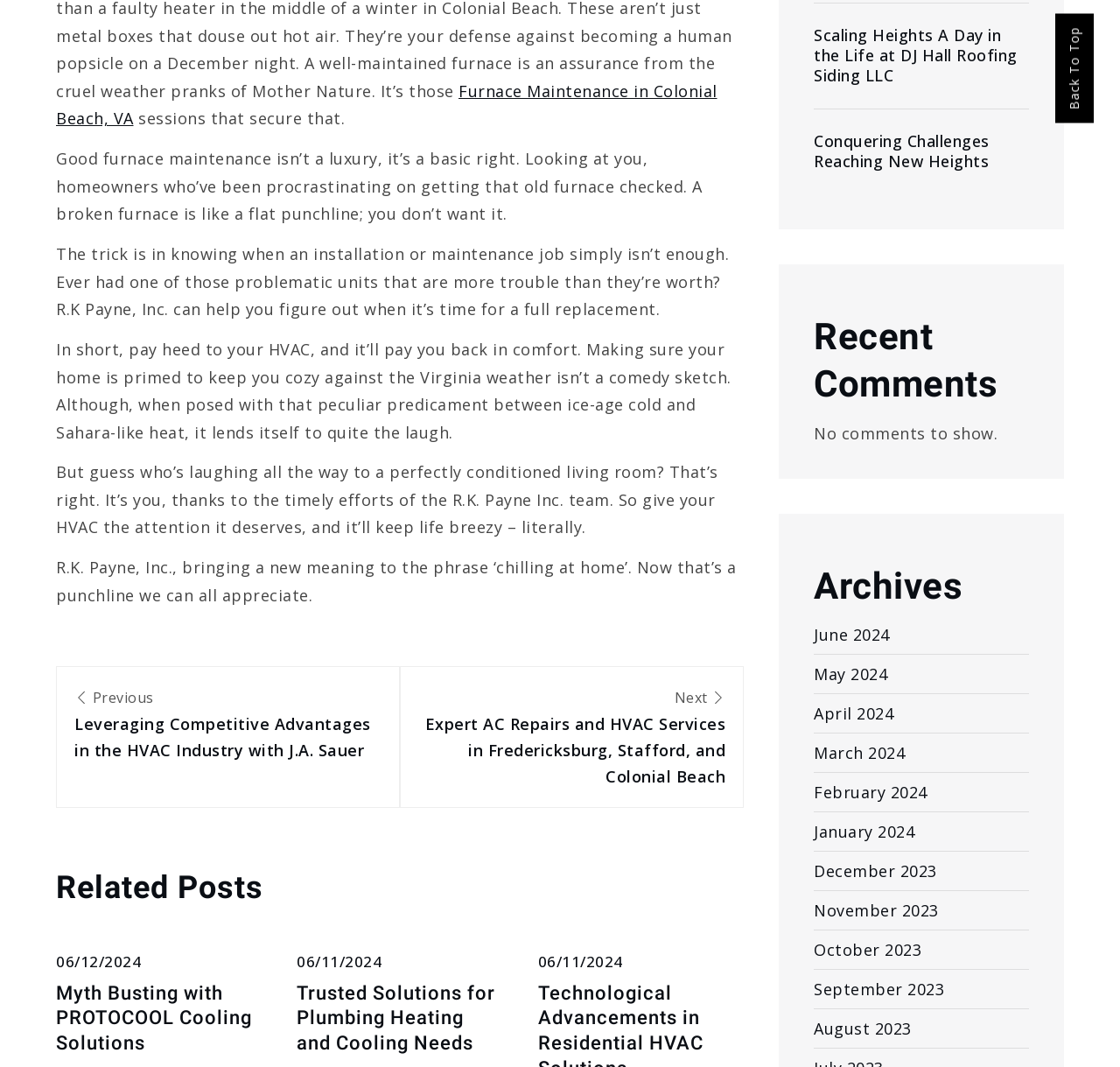Please identify the coordinates of the bounding box for the clickable region that will accomplish this instruction: "Read 'Myth Busting with PROTOCOOL Cooling Solutions'".

[0.05, 0.919, 0.234, 0.99]